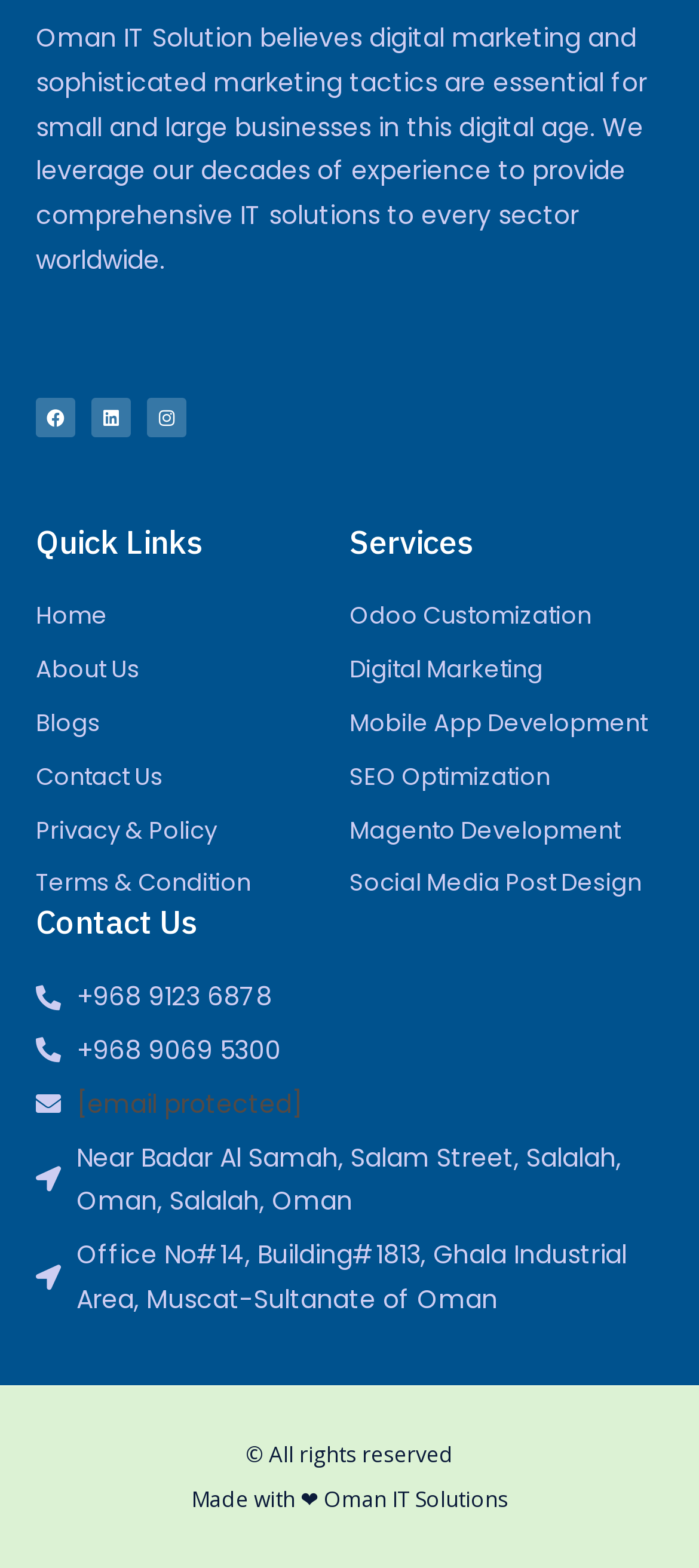Locate the UI element described by +968 9069 5300 in the provided webpage screenshot. Return the bounding box coordinates in the format (top-left x, top-left y, bottom-right x, bottom-right y), ensuring all values are between 0 and 1.

[0.051, 0.656, 0.949, 0.684]